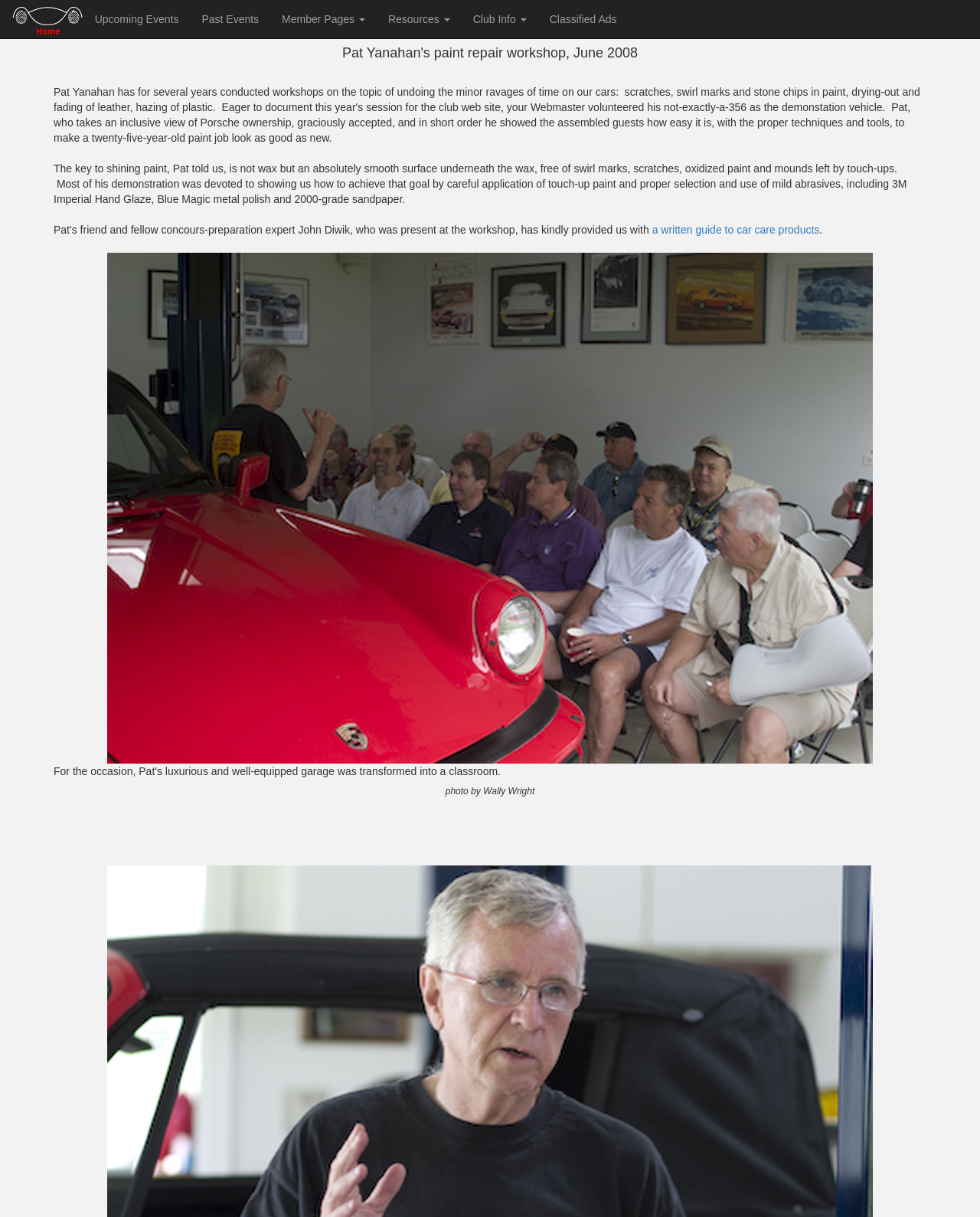What is the purpose of using mild abrasives?
Answer the question with as much detail as you can, using the image as a reference.

According to the text, Pat Yanahan demonstrated how to achieve a smooth surface underneath the wax by careful application of touch-up paint and proper selection and use of mild abrasives. Therefore, the purpose of using mild abrasives is to achieve a smooth surface.